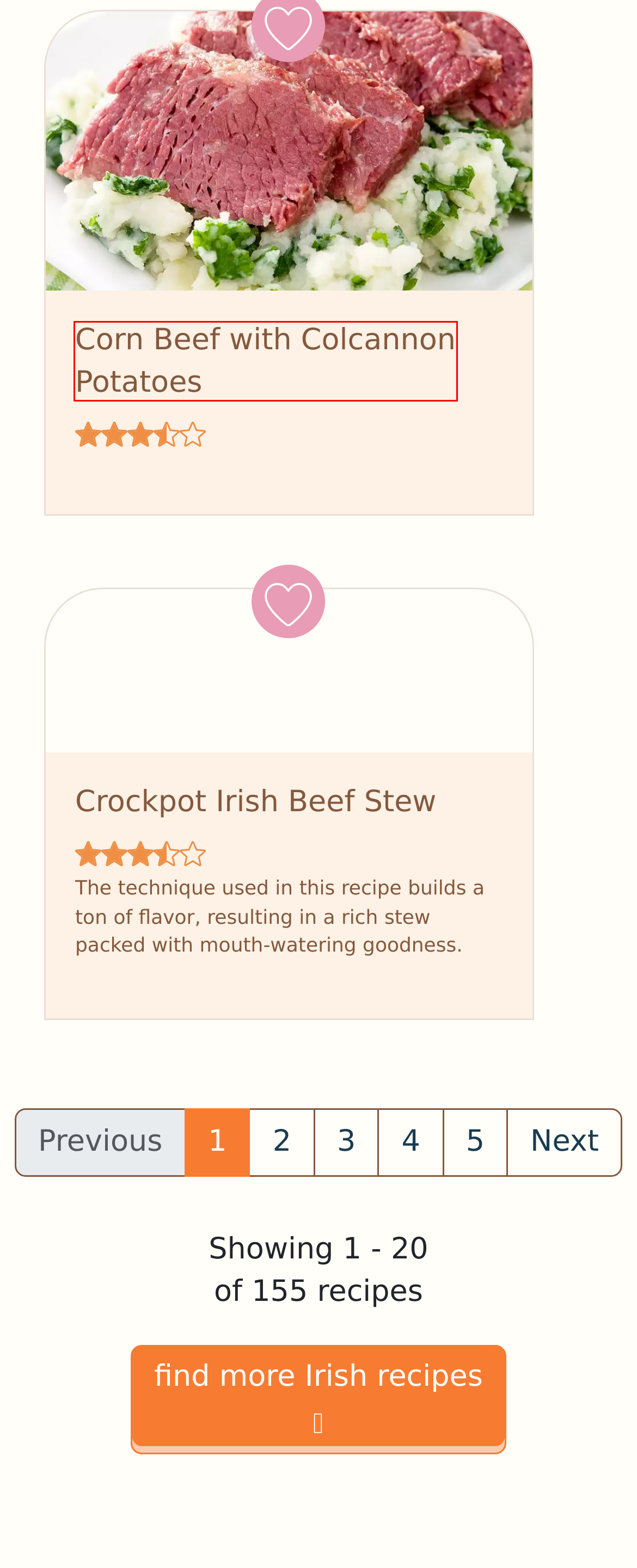You have a screenshot of a webpage with a red bounding box highlighting a UI element. Your task is to select the best webpage description that corresponds to the new webpage after clicking the element. Here are the descriptions:
A. Irish Breakfast Scones Recipe | RecipeLand
B. Boxty (Potato Griddle Cakes) (Irish) Recipe
C. Alex's Oatmeal Recipe | RecipeLand
D. Irish Brown Bread #2 Monica Sheridan Recipe
E. Crockpot Irish Beef Stew Recipe
F. Irish Potato Cakes Recipe | RecipeLand
G. Recipeland | Recipes, cooking tips, thousands of recipe photos
H. Corn Beef with Colcannon Potatoes Recipe

H